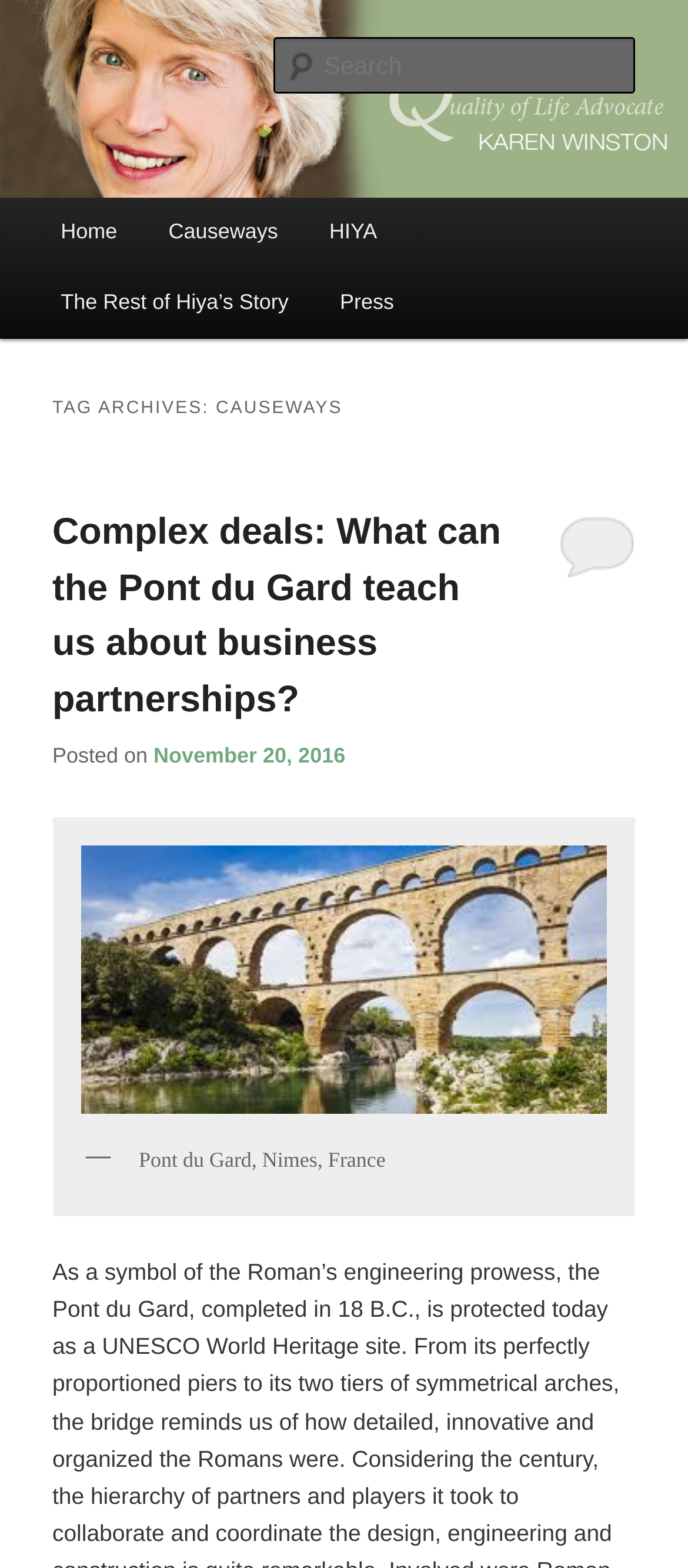Identify the bounding box of the UI element that matches this description: "Causeways".

[0.208, 0.126, 0.441, 0.171]